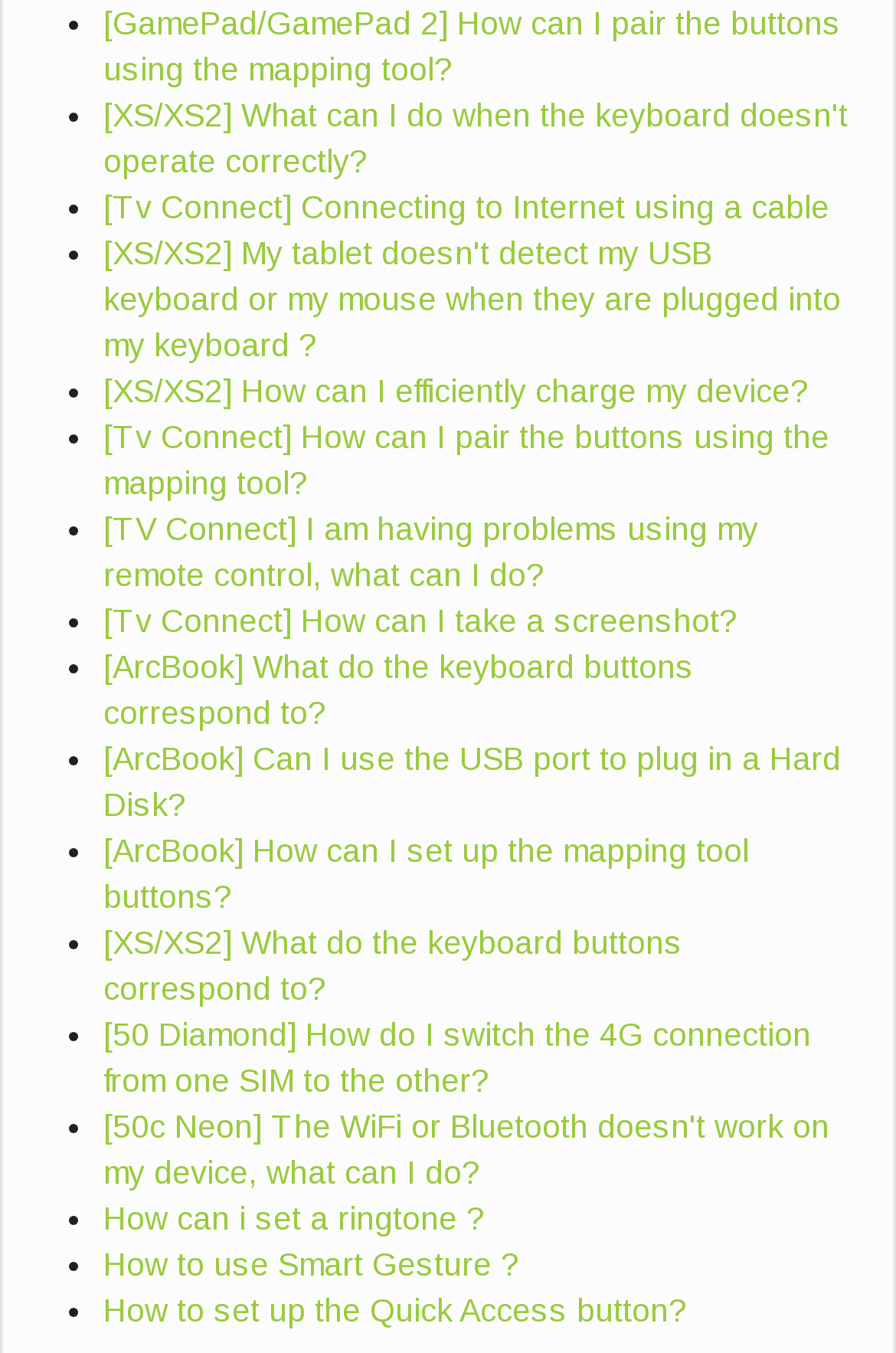Determine the bounding box coordinates for the area that needs to be clicked to fulfill this task: "Get help with pairing buttons using the mapping tool on Tv Connect". The coordinates must be given as four float numbers between 0 and 1, i.e., [left, top, right, bottom].

[0.115, 0.309, 0.926, 0.37]